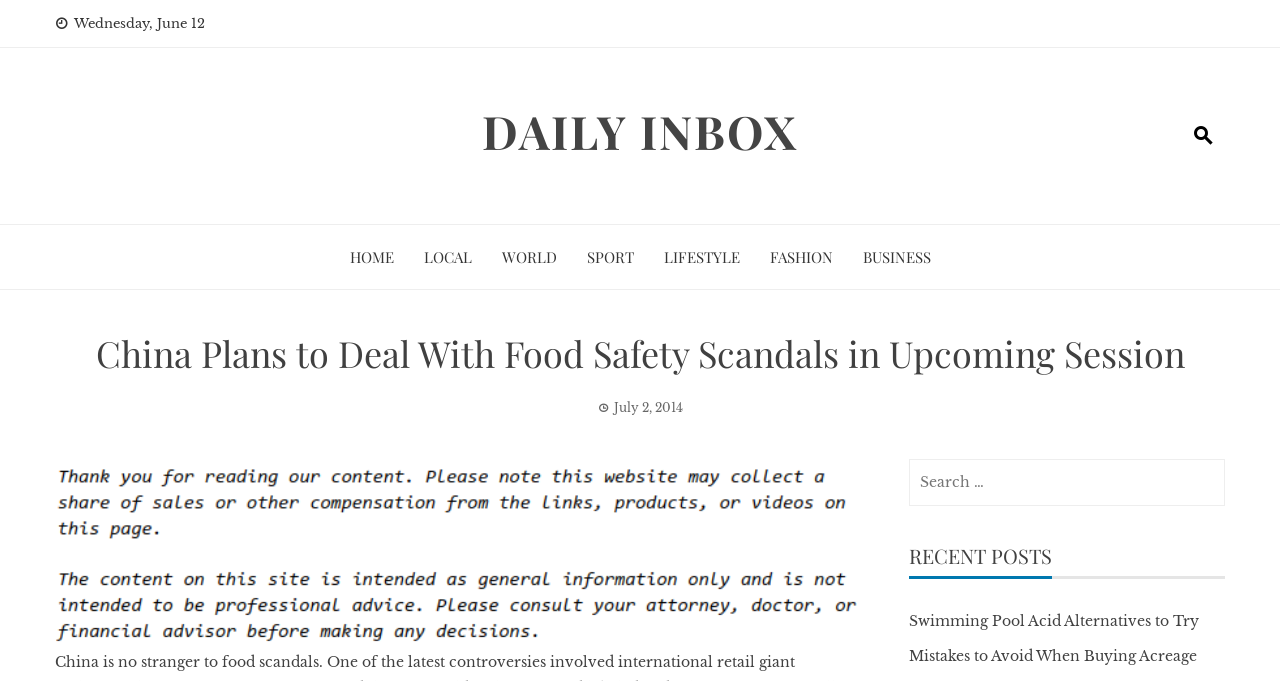Answer the question in a single word or phrase:
What is the date of the article?

July 2, 2014